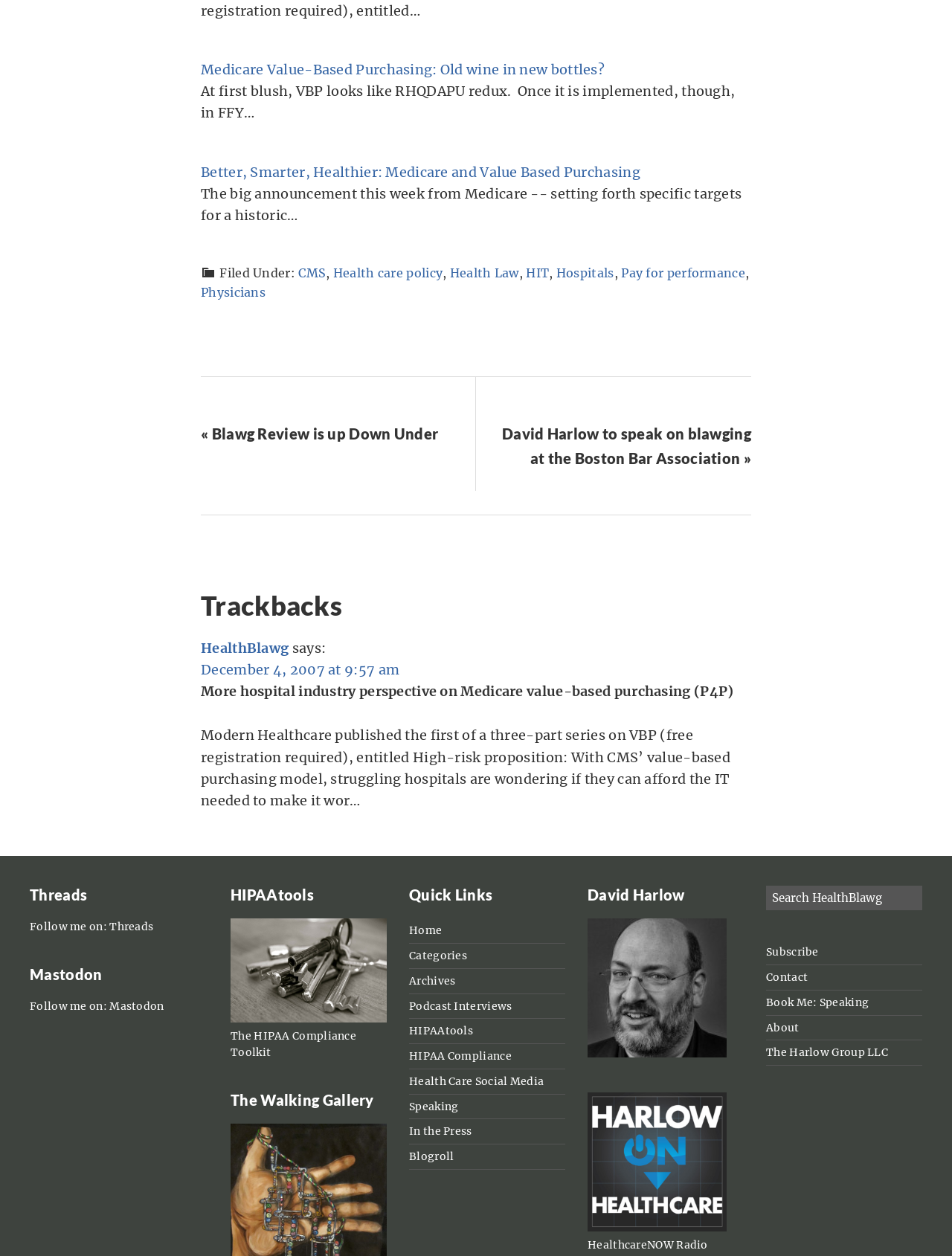Please identify the bounding box coordinates of the element's region that needs to be clicked to fulfill the following instruction: "View the 'HIPAA Compliance Toolkit'". The bounding box coordinates should consist of four float numbers between 0 and 1, i.e., [left, top, right, bottom].

[0.242, 0.819, 0.374, 0.843]